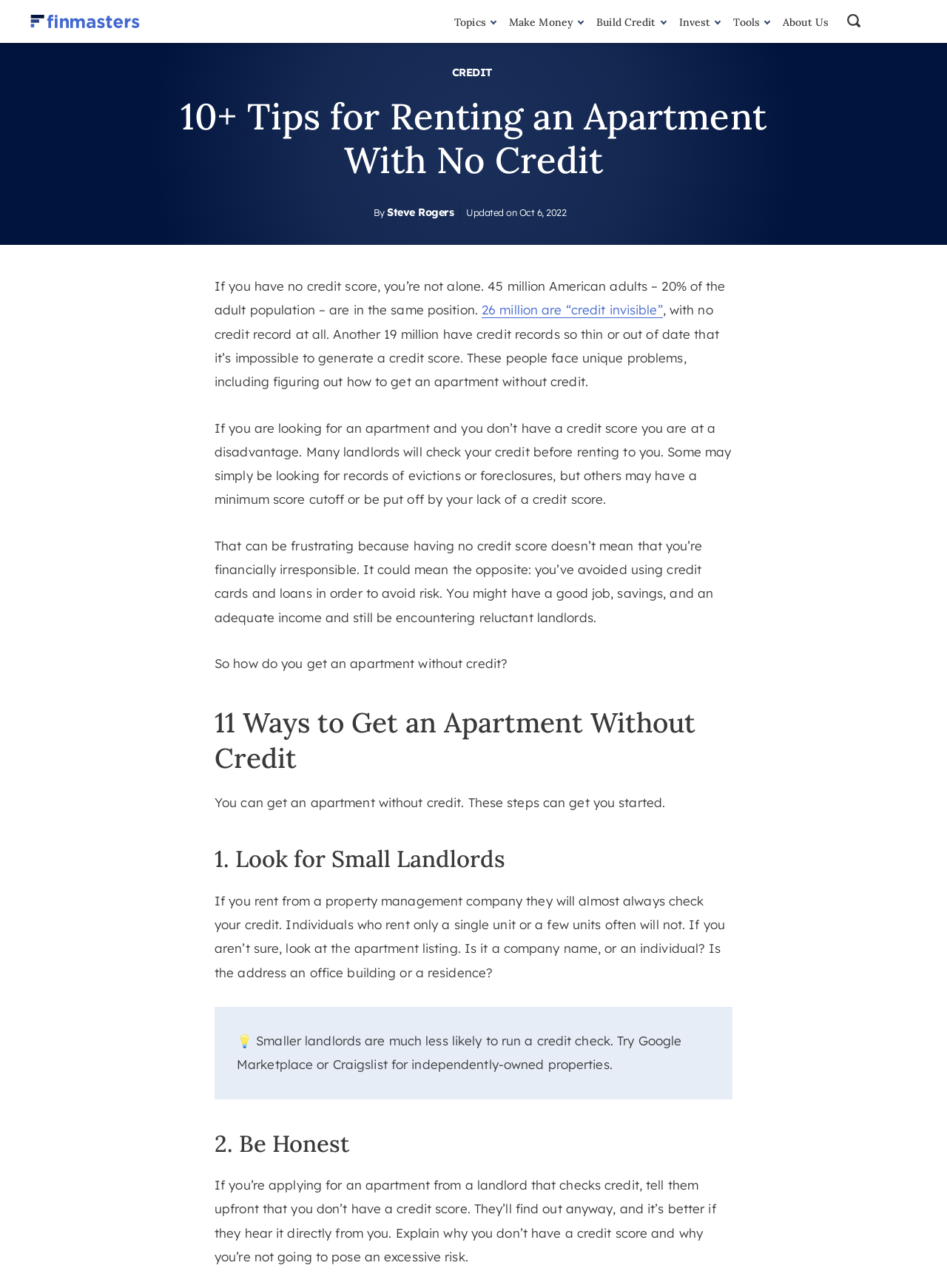Show the bounding box coordinates of the element that should be clicked to complete the task: "view July 2013".

None